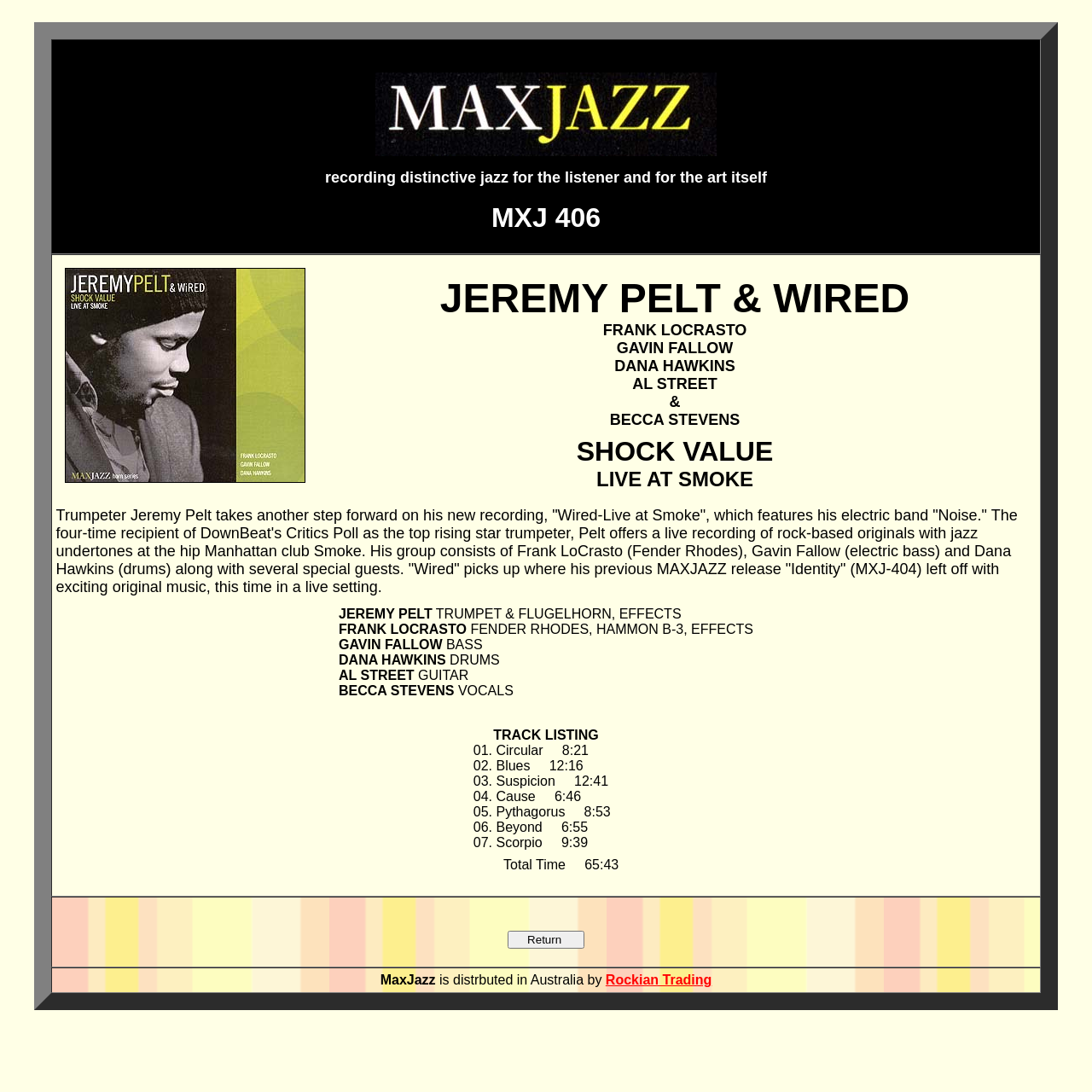Extract the bounding box coordinates of the UI element described: "Rockian Trading". Provide the coordinates in the format [left, top, right, bottom] with values ranging from 0 to 1.

[0.555, 0.891, 0.652, 0.904]